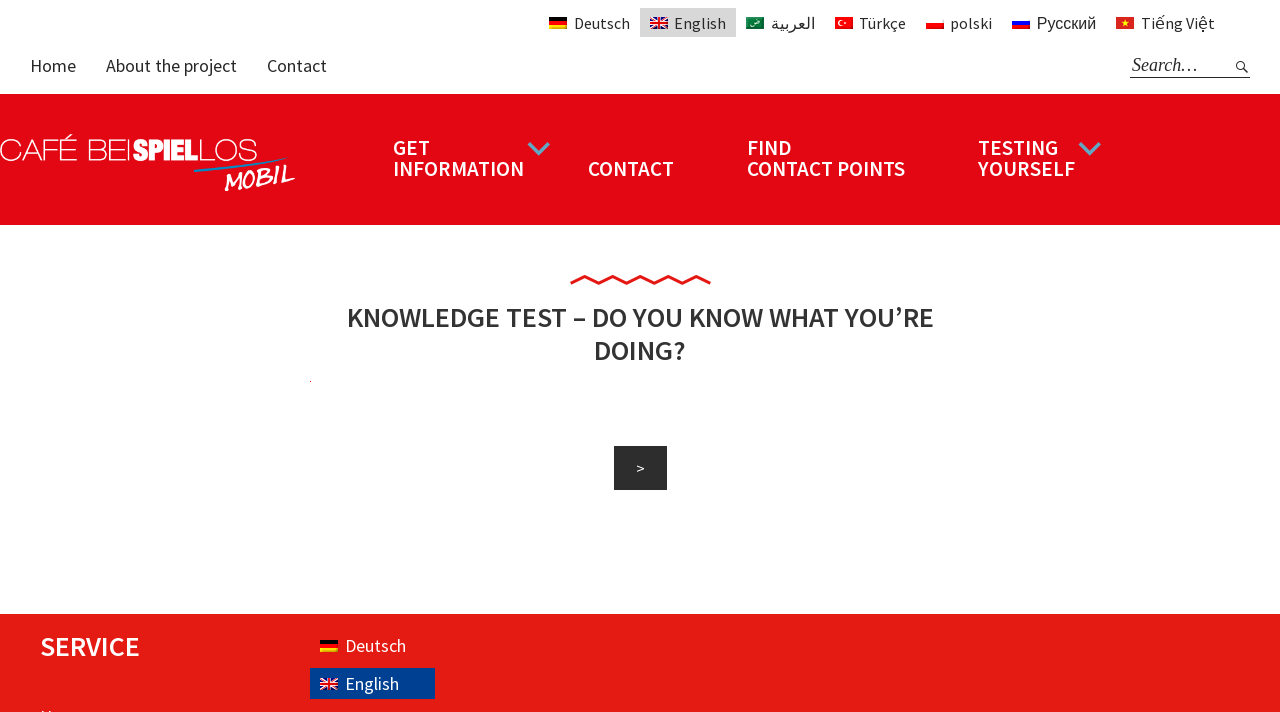Find the bounding box coordinates of the UI element according to this description: "About the project".

[0.083, 0.063, 0.185, 0.112]